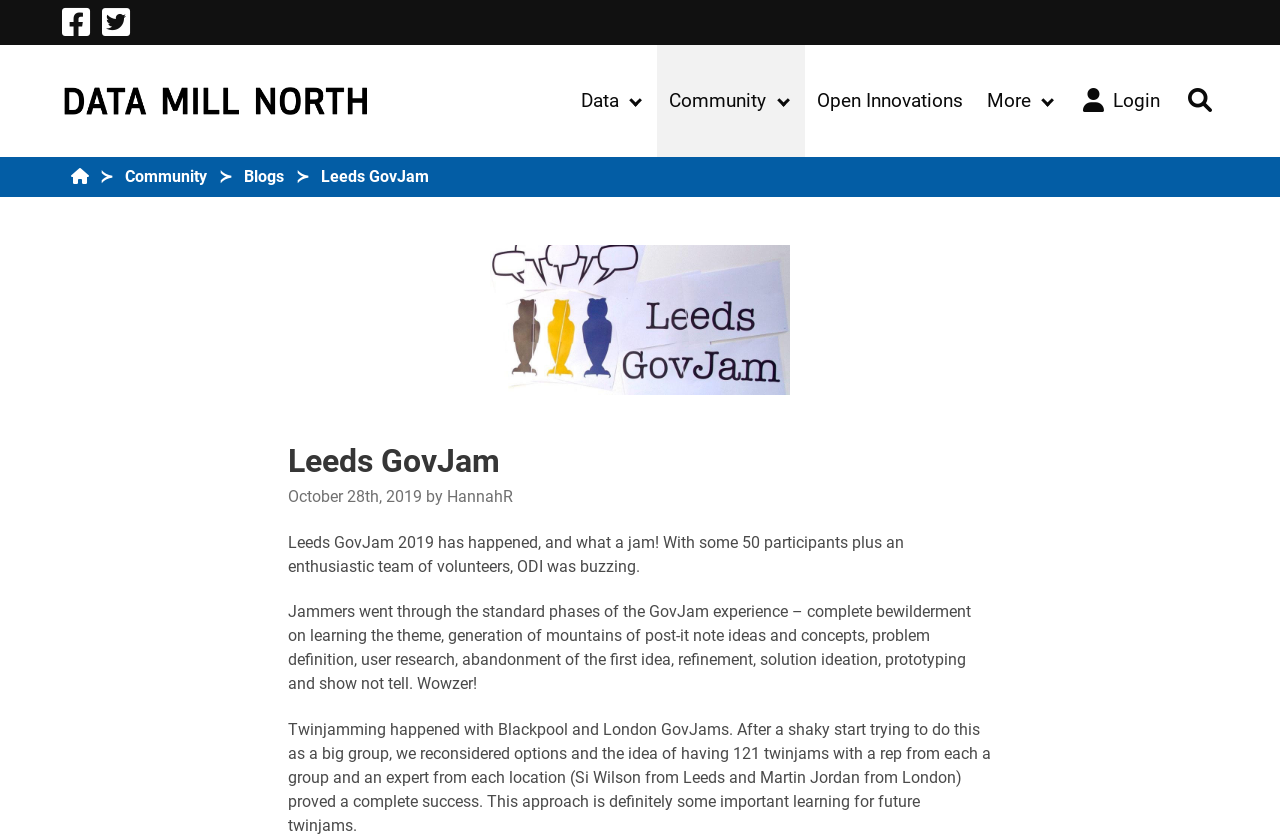What is the date of the Leeds GovJam event?
Please answer using one word or phrase, based on the screenshot.

October 28th, 2019